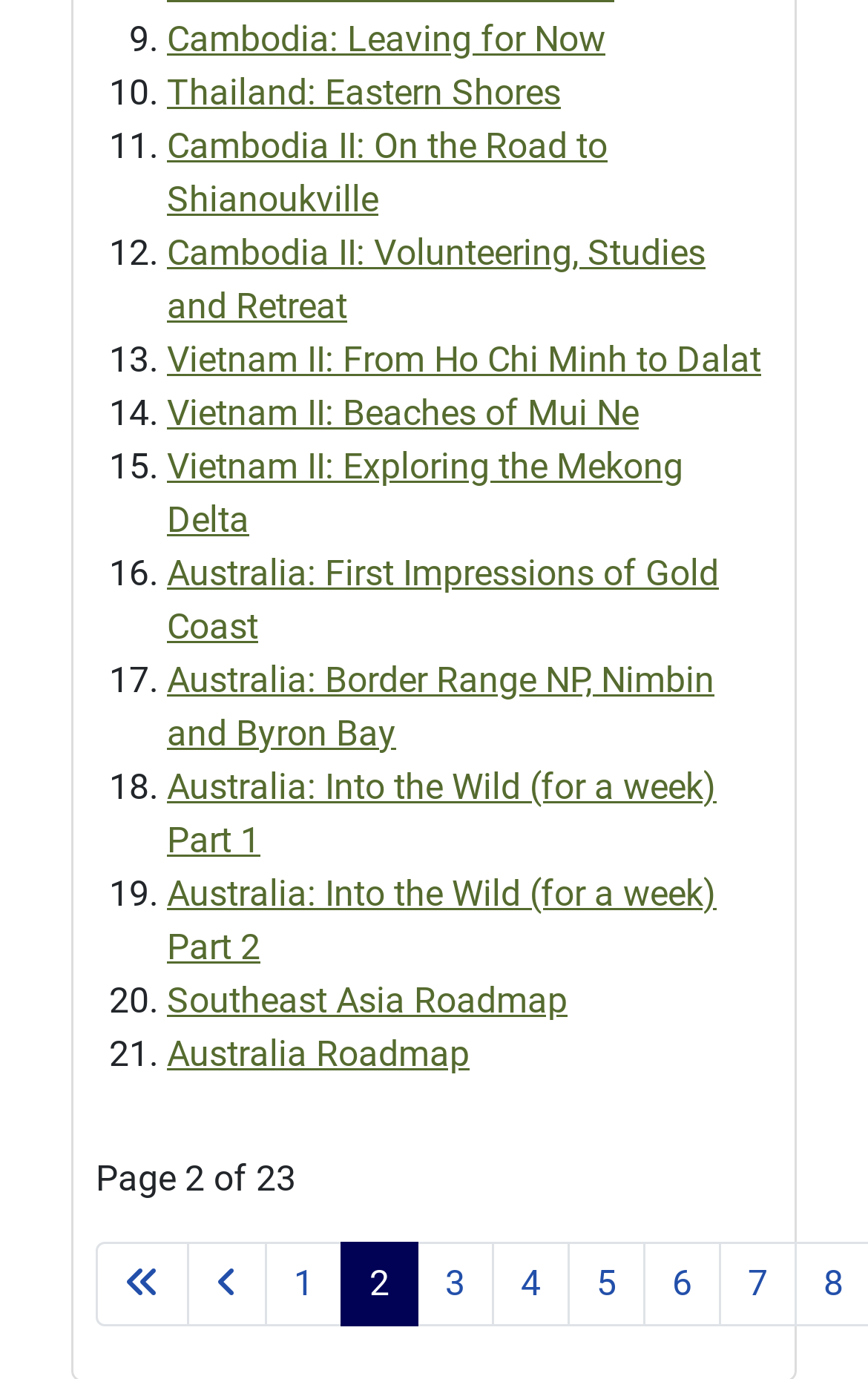Determine the bounding box coordinates for the UI element matching this description: "Thailand: Eastern Shores".

[0.192, 0.051, 0.646, 0.082]